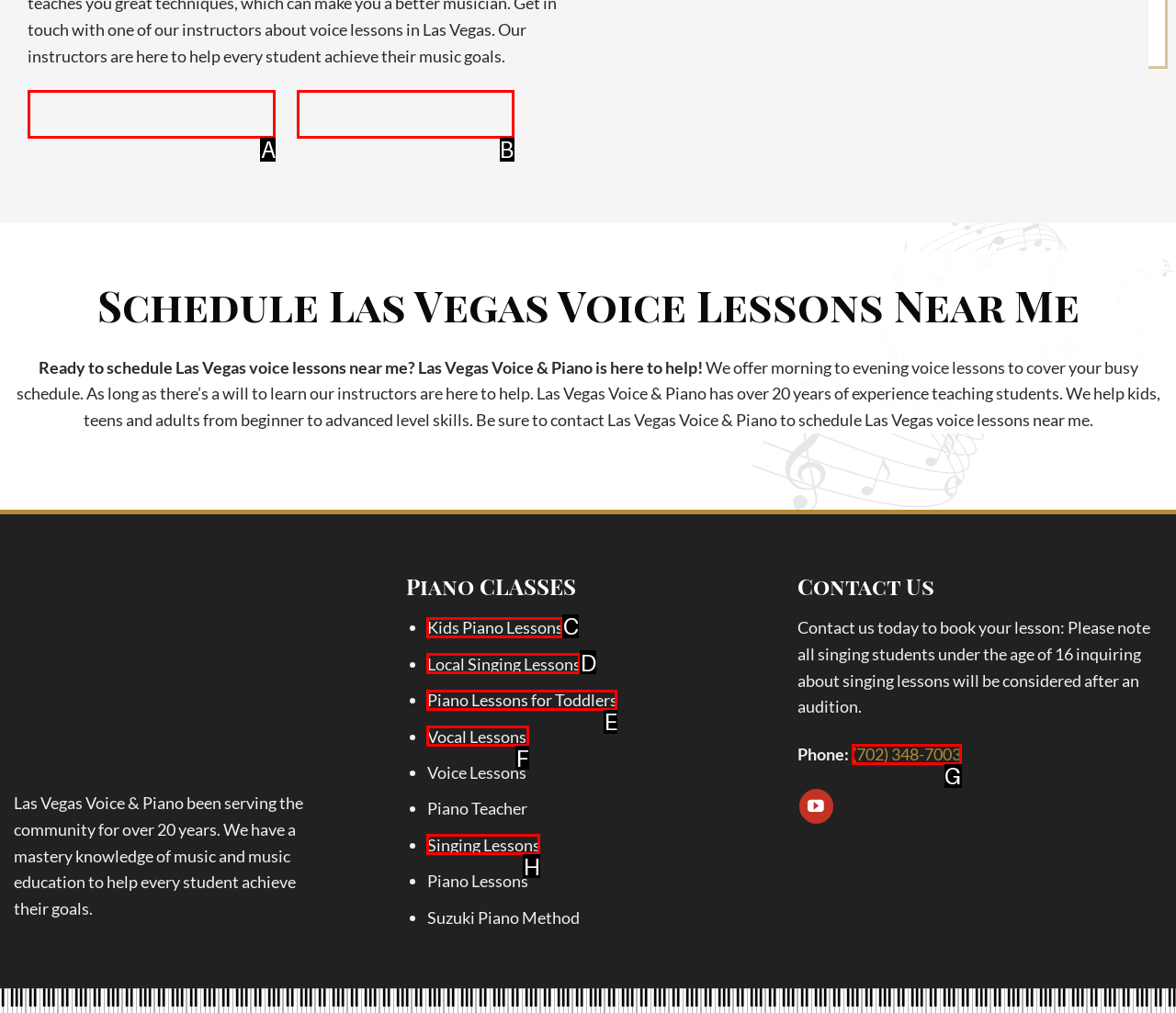Determine which option matches the element description: Piano Lessons for Toddlers
Reply with the letter of the appropriate option from the options provided.

E